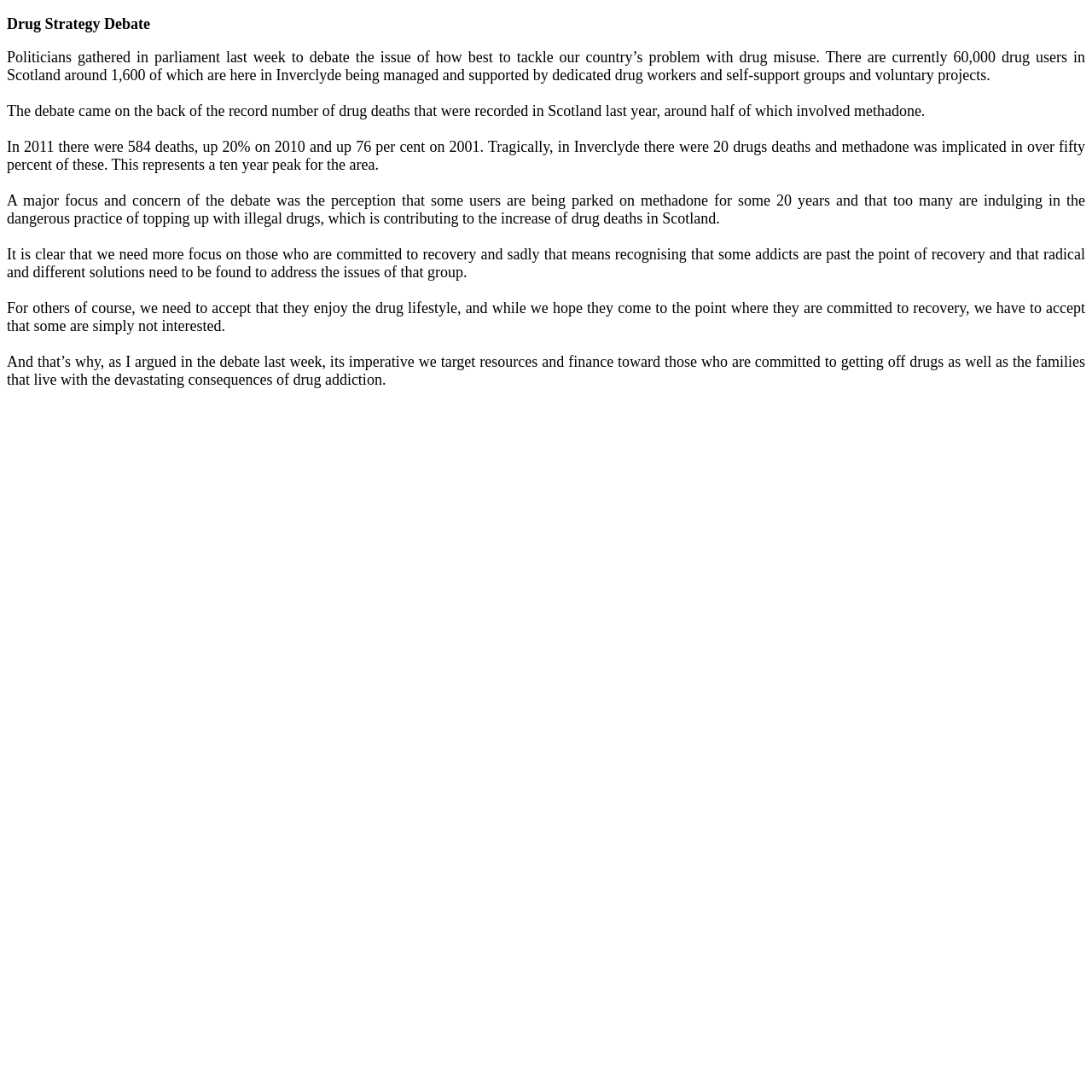Summarize the webpage comprehensively, mentioning all visible components.

The webpage is about a debate on drug strategy, with a focus on tackling drug misuse in Scotland. At the top, there is a brief title "Drug Strategy Debate". Below the title, there is a paragraph of text that sets the context for the debate, explaining that politicians gathered in parliament to discuss the issue of drug misuse, with a focus on the 60,000 drug users in Scotland, including 1,600 in Inverclyde.

Following this introductory paragraph, there are several blocks of text that provide more information about the issue. The first block discusses the record number of drug deaths in Scotland last year, with a significant proportion involving methadone. The next block provides more specific statistics, including the number of drug deaths in Inverclyde and the role of methadone in these deaths.

After a brief separator, there is a block of text that highlights the concerns of the debate, including the perception that some users are being parked on methadone for extended periods and the dangerous practice of topping up with illegal drugs. The following blocks of text discuss the need for a focus on recovery, recognizing that some addicts may be past the point of recovery, and the importance of targeting resources towards those who are committed to getting off drugs.

Throughout the webpage, the text is densely packed, with no images or other visual elements. The layout is straightforward, with each block of text building on the previous one to provide a comprehensive overview of the drug strategy debate.